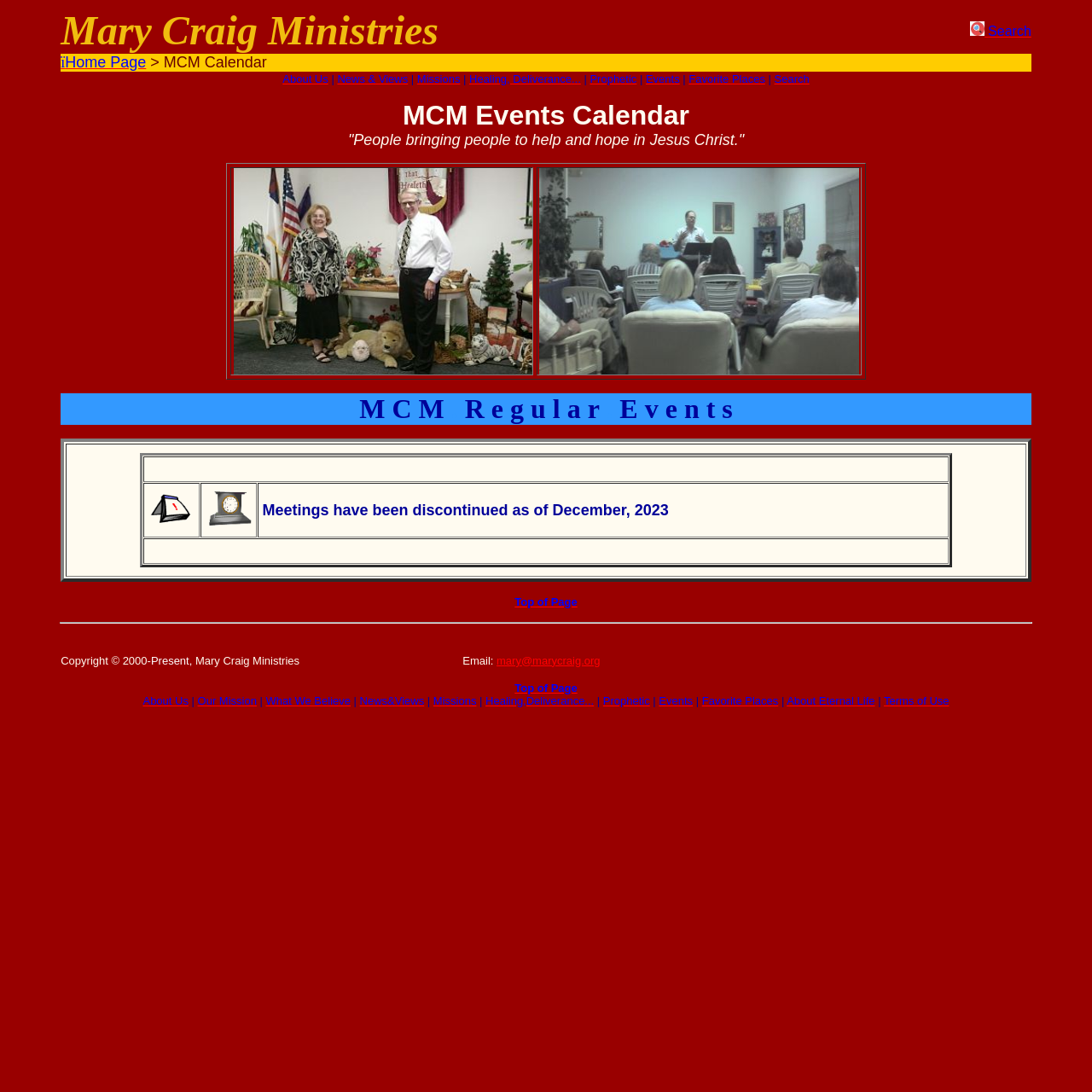Identify the bounding box coordinates of the region that should be clicked to execute the following instruction: "View Events".

[0.591, 0.065, 0.622, 0.078]